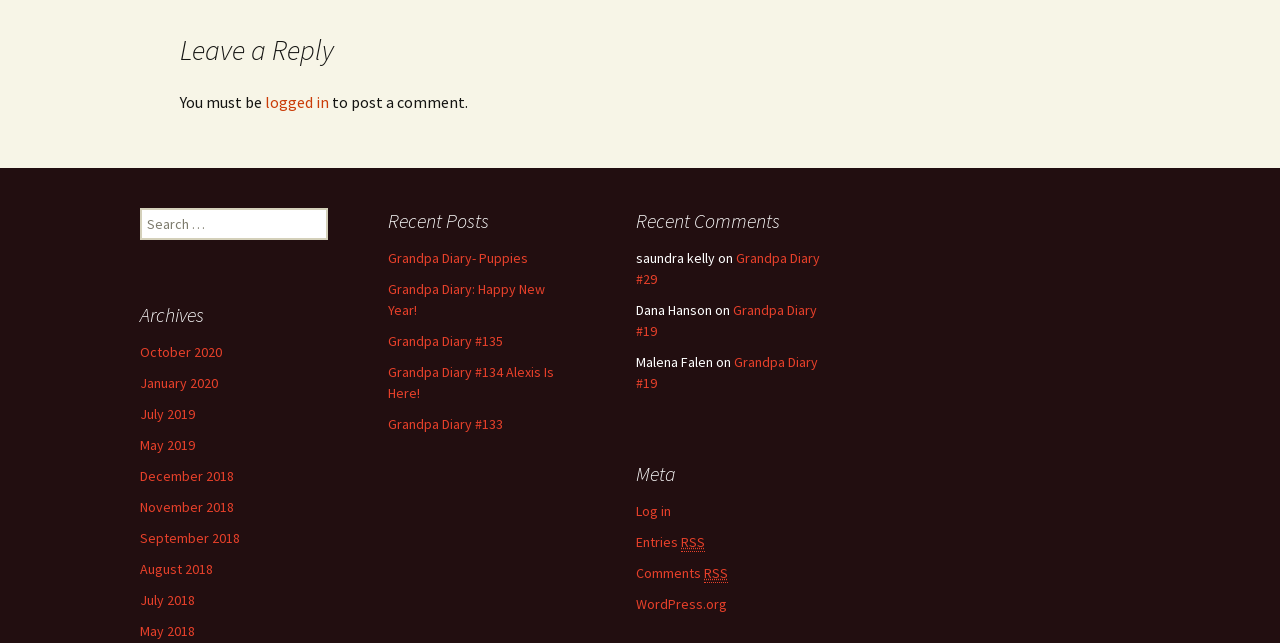Please determine the bounding box coordinates for the element that should be clicked to follow these instructions: "View recent post Grandpa Diary- Puppies".

[0.303, 0.388, 0.412, 0.416]